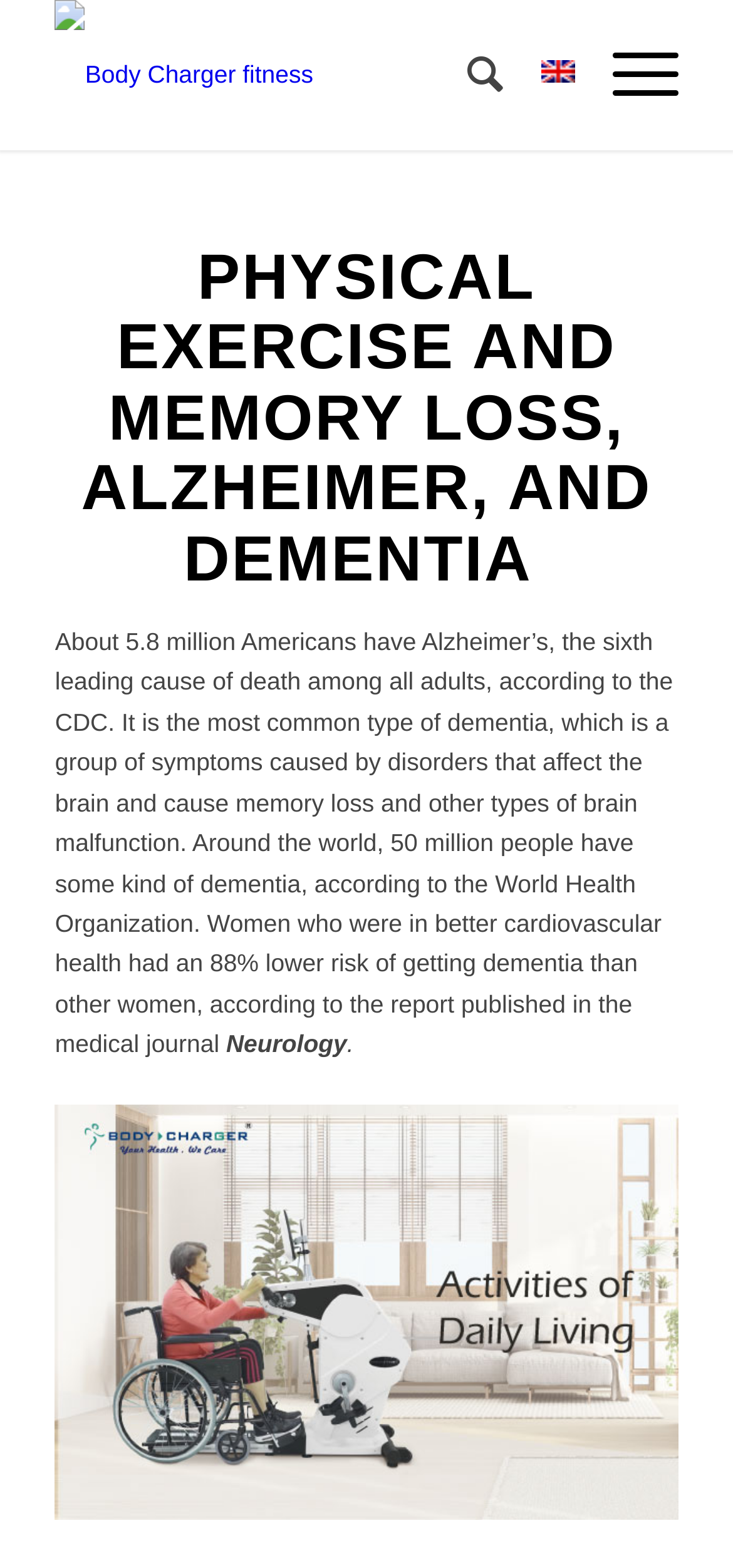Identify and provide the bounding box for the element described by: "Search".

[0.587, 0.0, 0.687, 0.096]